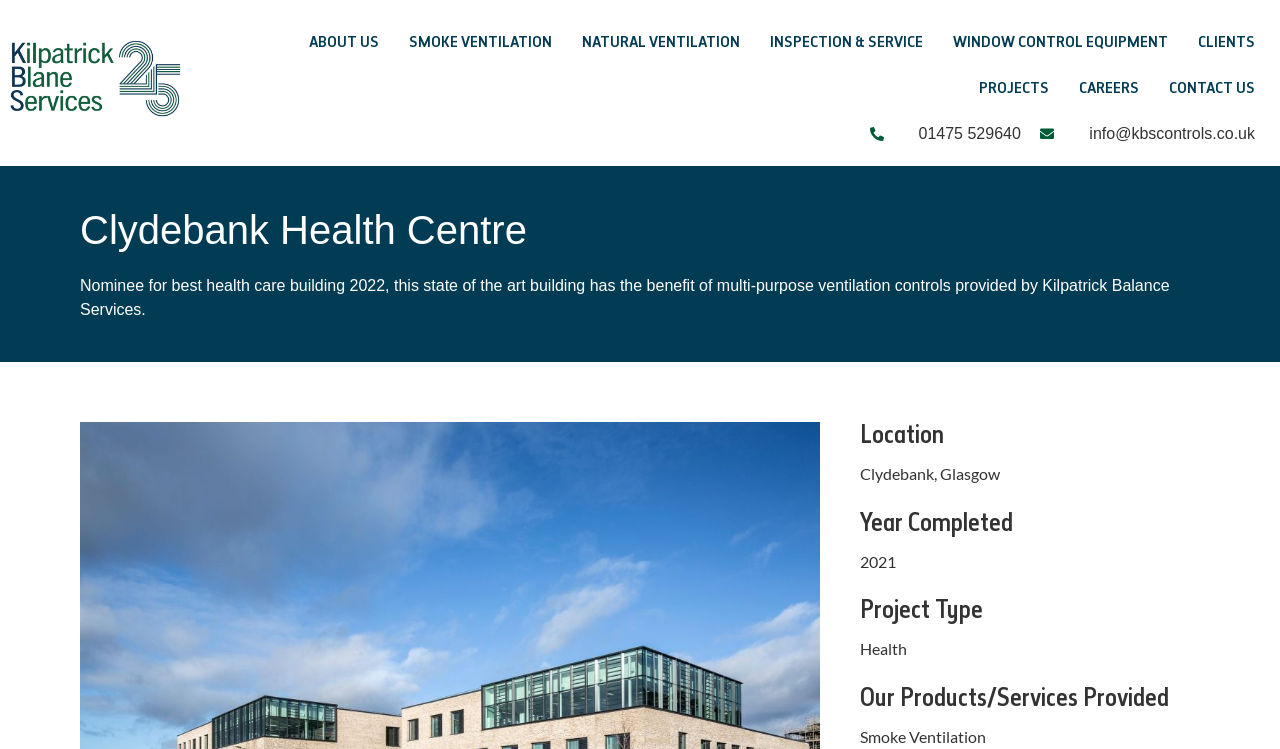Can you find the bounding box coordinates for the element to click on to achieve the instruction: "Contact via 01475 529640"?

[0.677, 0.163, 0.798, 0.195]